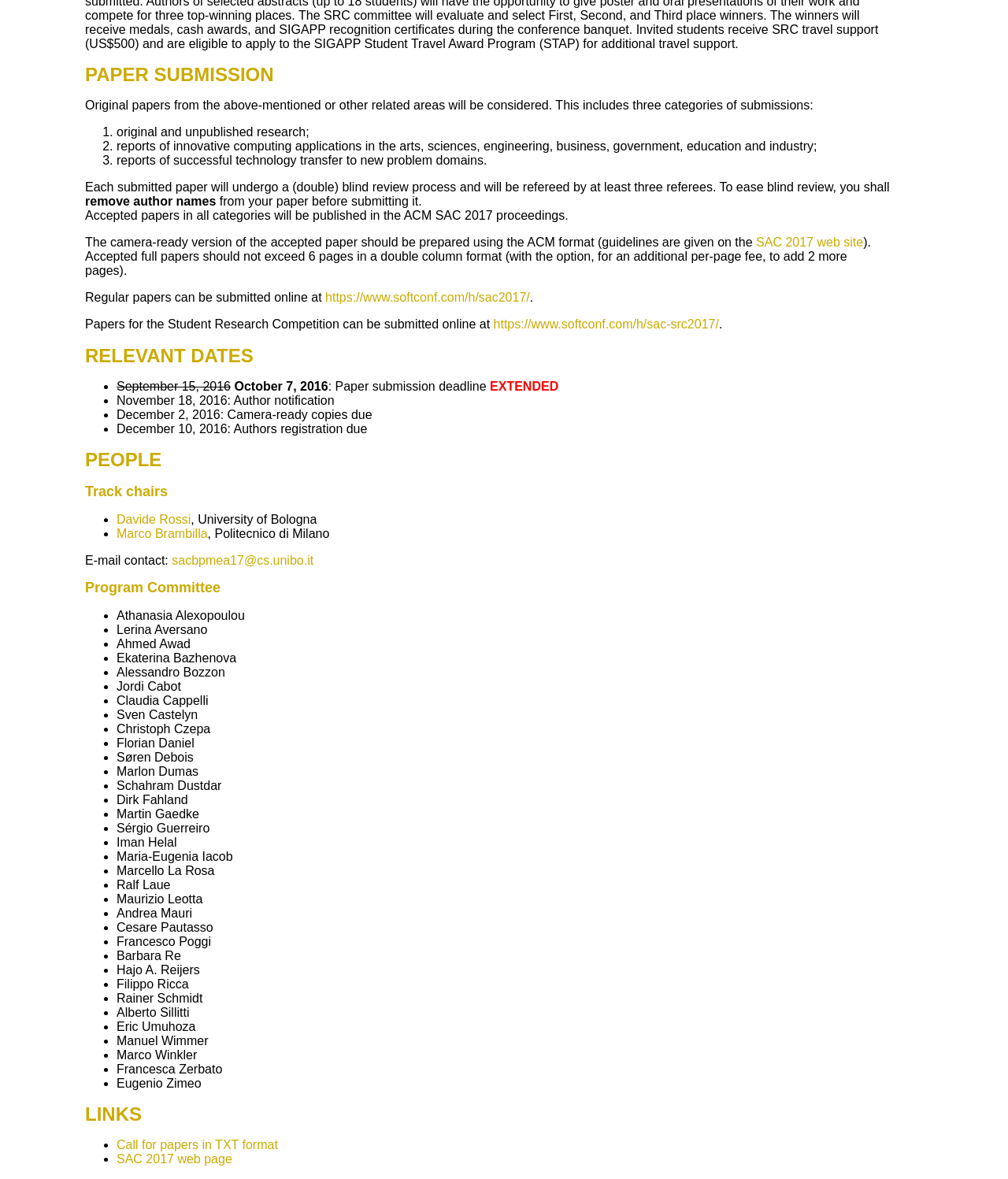Provide the bounding box coordinates of the section that needs to be clicked to accomplish the following instruction: "contact the track chairs."

[0.171, 0.469, 0.311, 0.481]